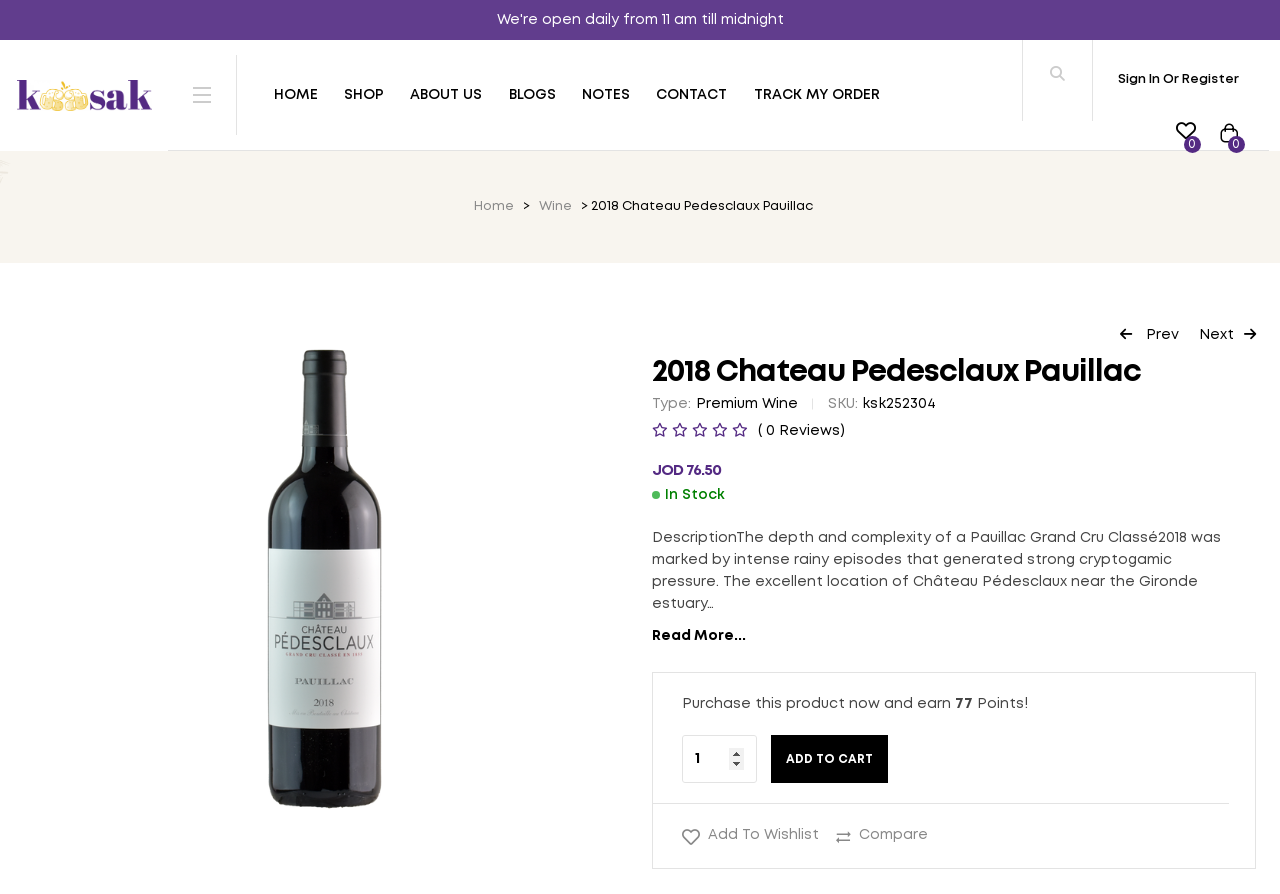Determine the bounding box coordinates of the region to click in order to accomplish the following instruction: "Sign in or register". Provide the coordinates as four float numbers between 0 and 1, specifically [left, top, right, bottom].

[0.865, 0.079, 0.968, 0.101]